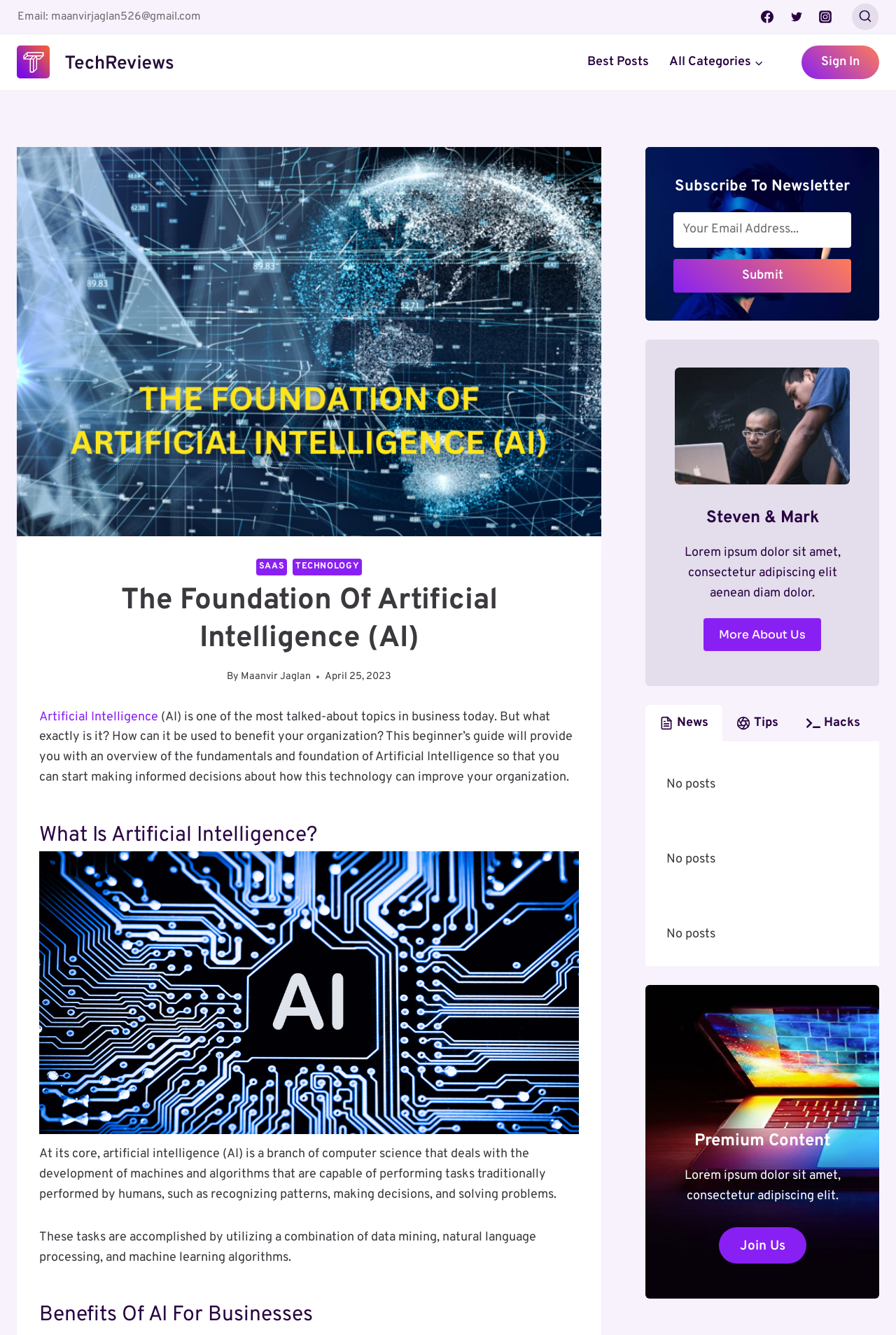Using the description: "Sign In", identify the bounding box of the corresponding UI element in the screenshot.

[0.895, 0.034, 0.981, 0.059]